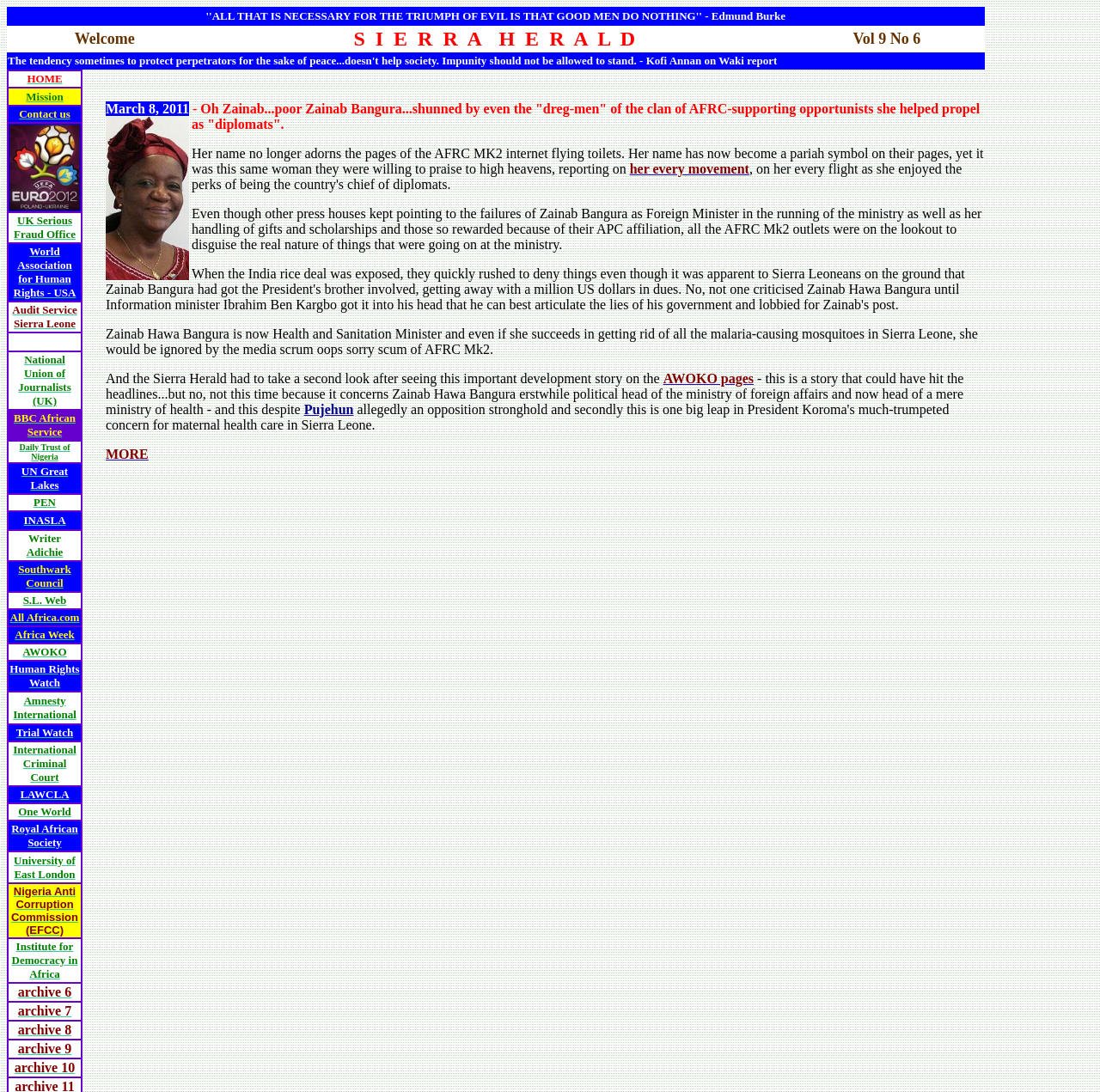Identify the bounding box for the UI element specified in this description: "archive 8". The coordinates must be four float numbers between 0 and 1, formatted as [left, top, right, bottom].

[0.016, 0.936, 0.065, 0.95]